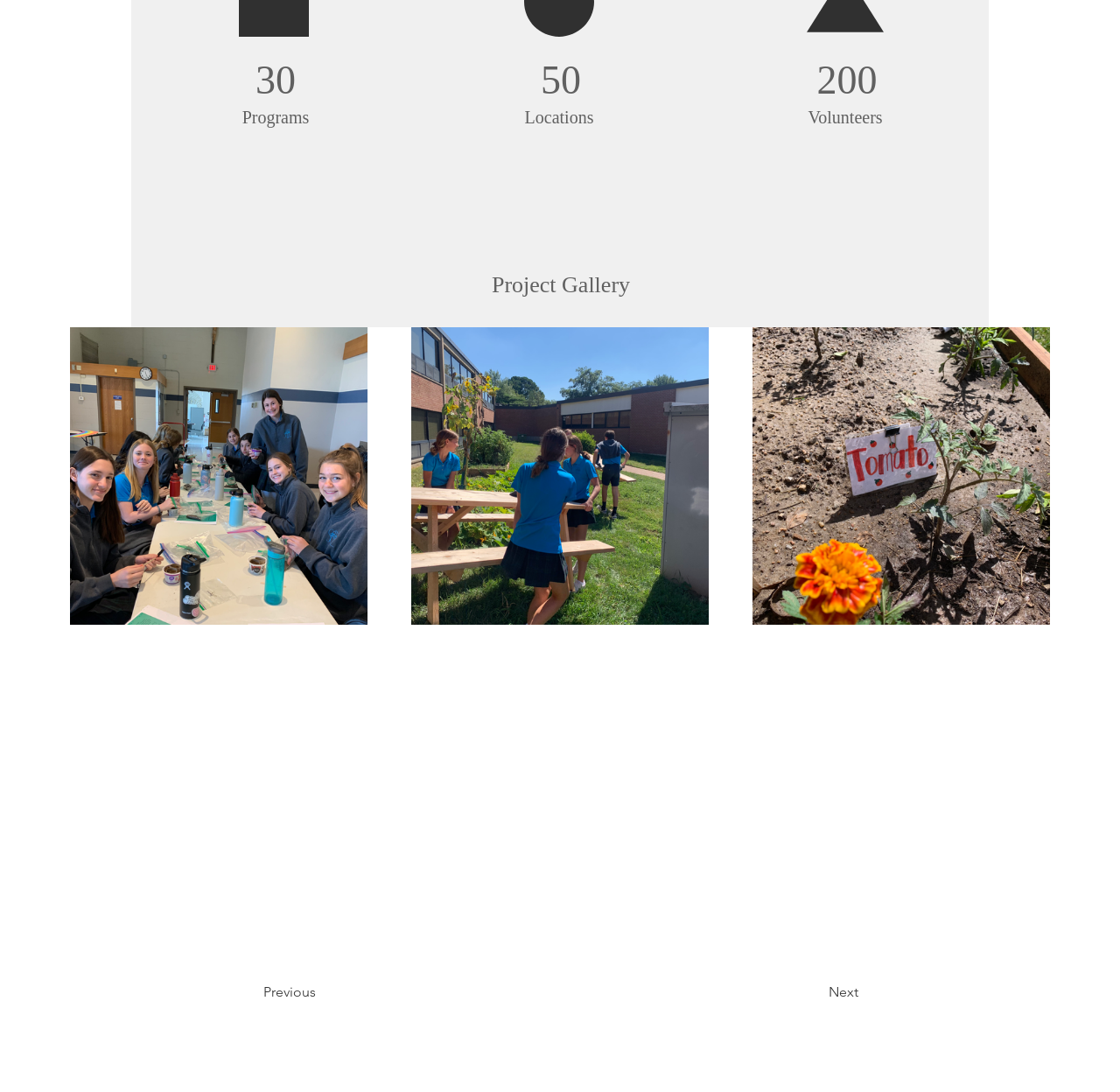How many locations are there?
Please answer the question as detailed as possible.

The number of locations is mentioned as '50' in the StaticText element with bounding box coordinates [0.483, 0.053, 0.519, 0.094].